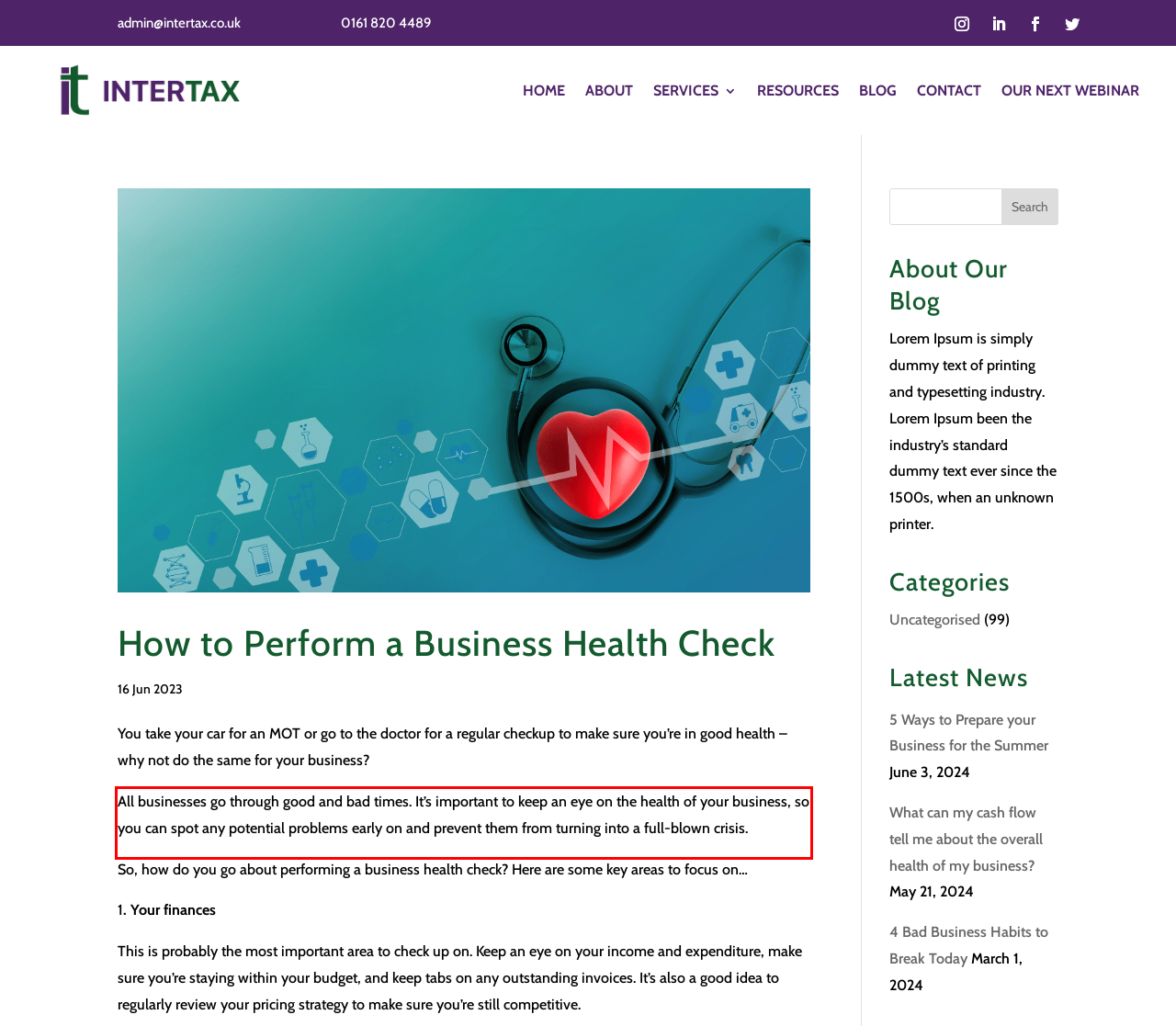Please use OCR to extract the text content from the red bounding box in the provided webpage screenshot.

All businesses go through good and bad times. It’s important to keep an eye on the health of your business, so you can spot any potential problems early on and prevent them from turning into a full-blown crisis.